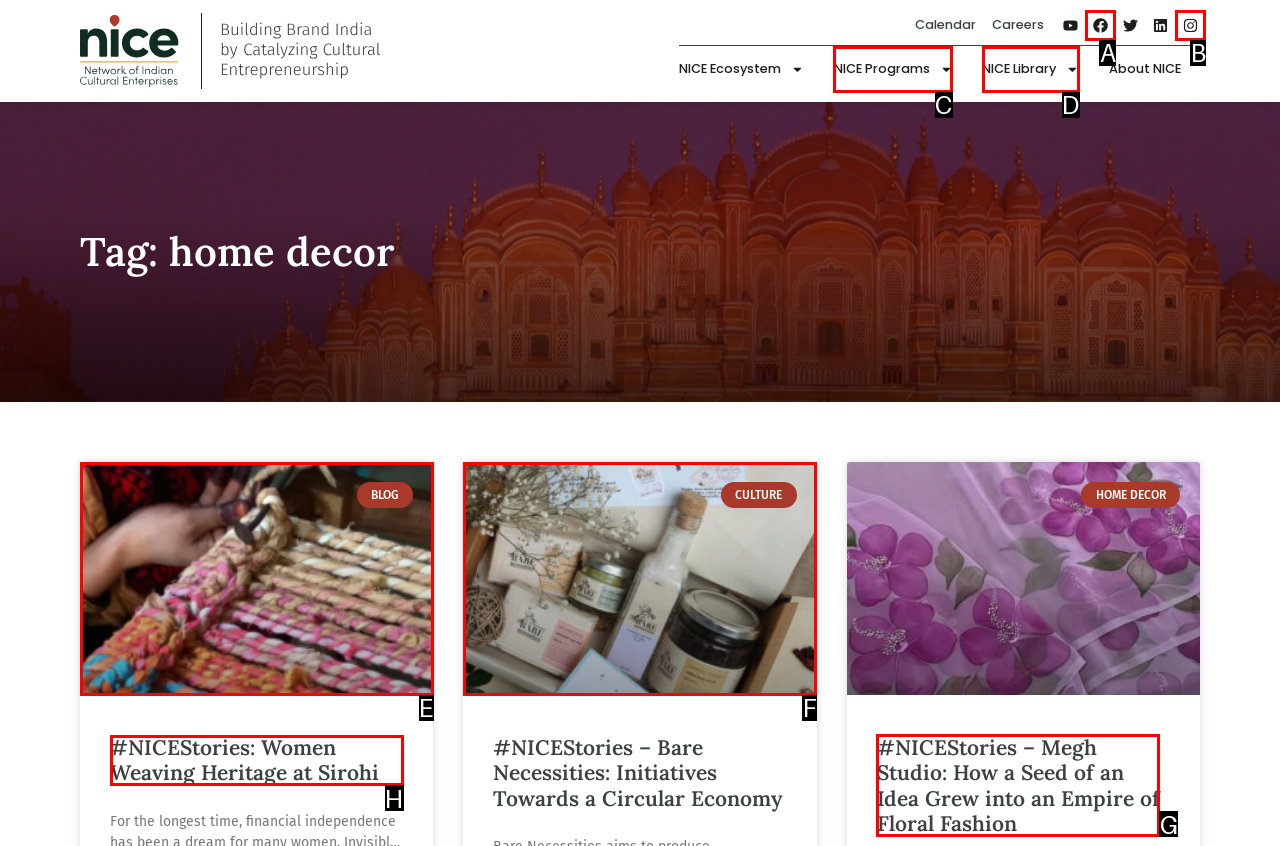Identify the letter of the UI element needed to carry out the task: Click on 'All Products'
Reply with the letter of the chosen option.

None